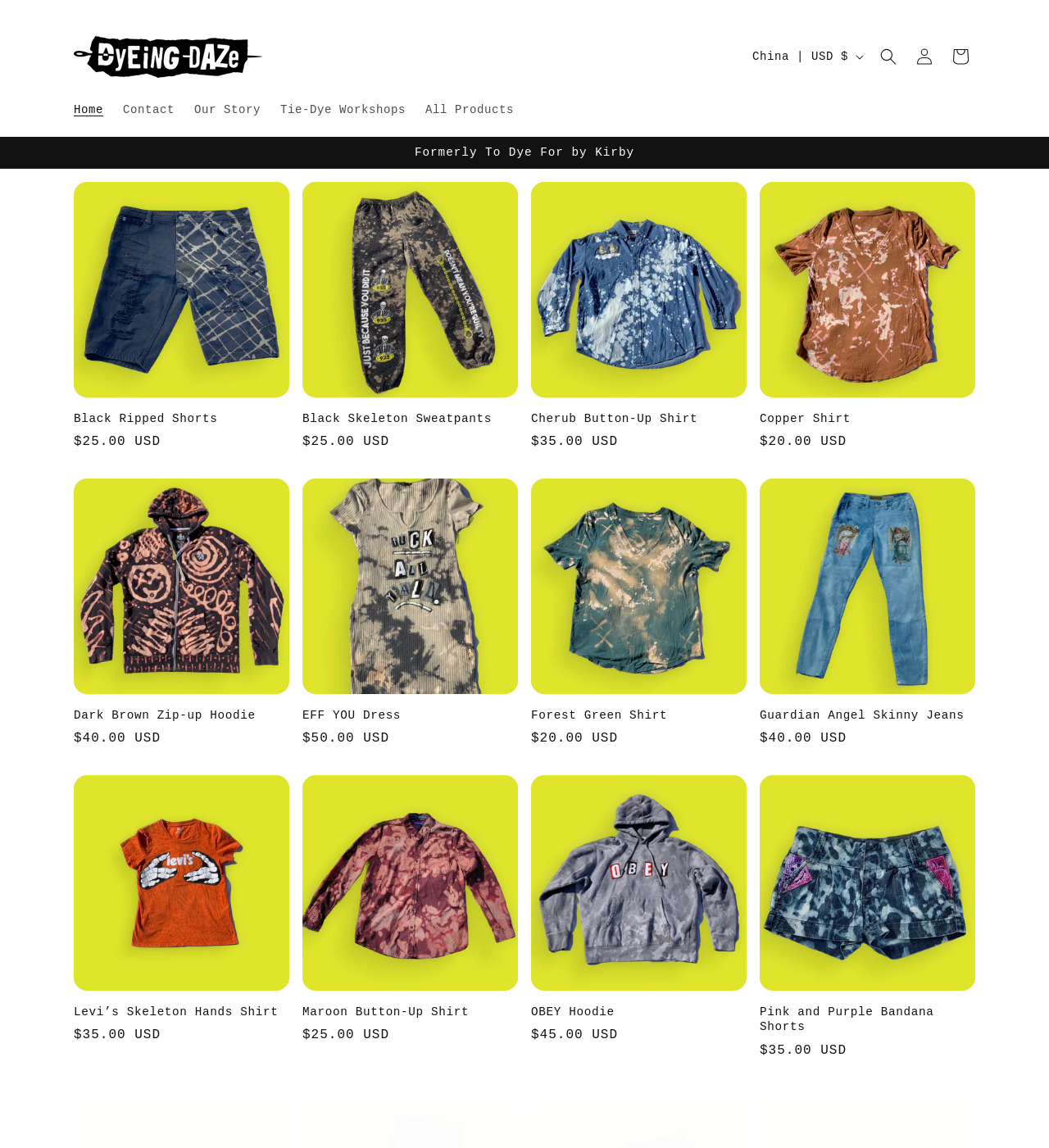Please provide a one-word or short phrase answer to the question:
What is the country/region selected by default?

China